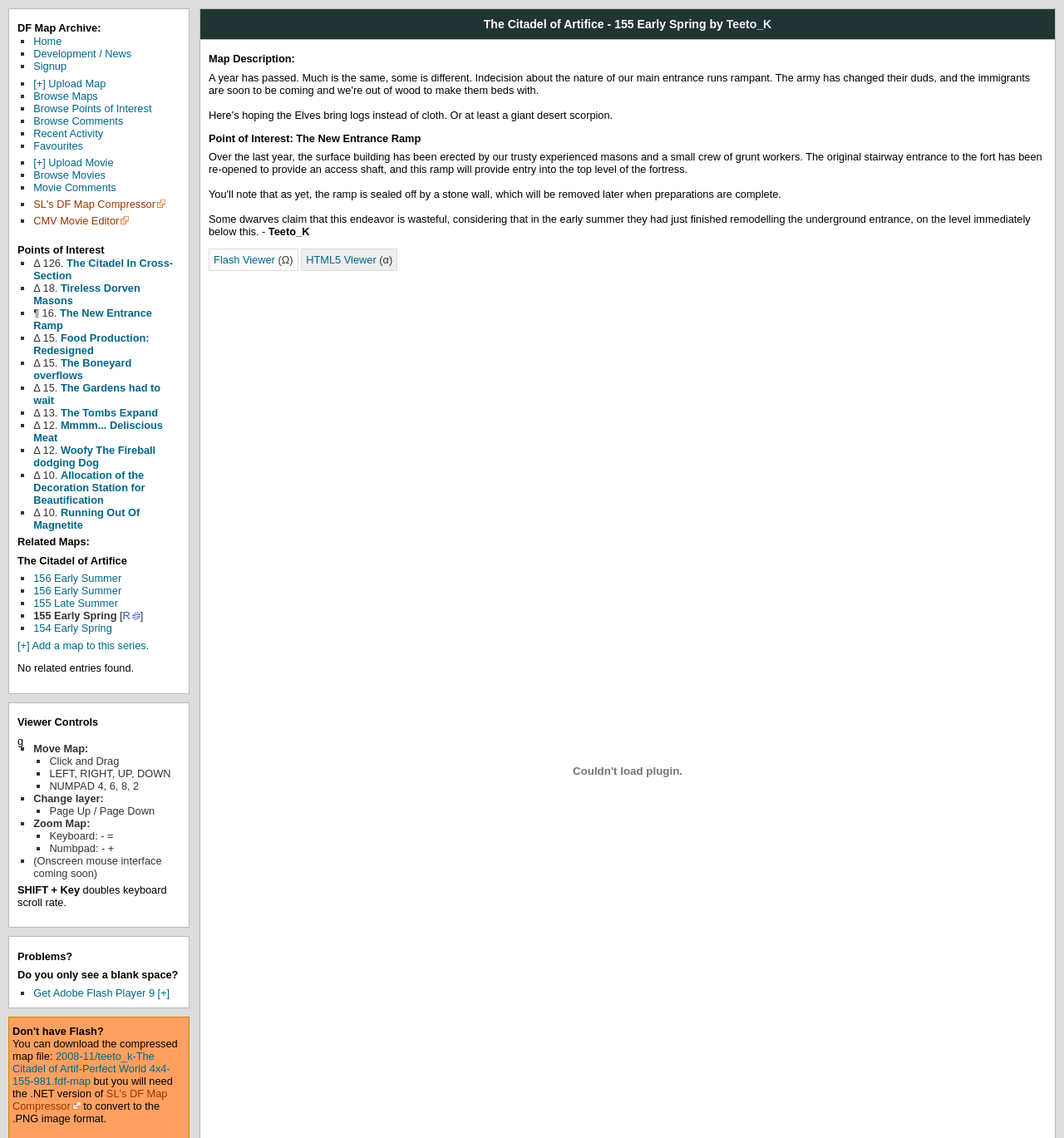Indicate the bounding box coordinates of the element that must be clicked to execute the instruction: "go to home page". The coordinates should be given as four float numbers between 0 and 1, i.e., [left, top, right, bottom].

None